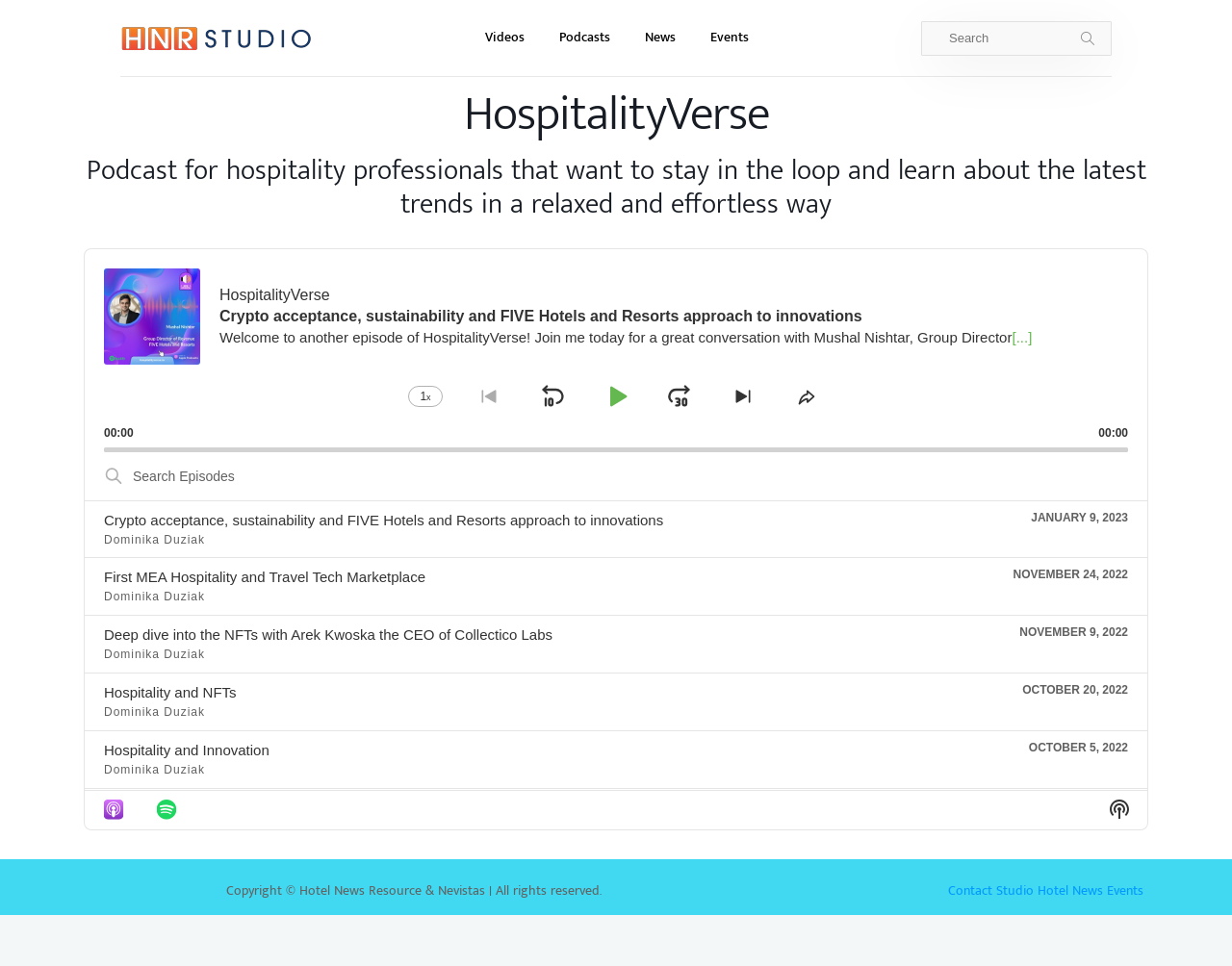What is the topic of the current episode?
Respond with a short answer, either a single word or a phrase, based on the image.

Crypto acceptance, sustainability and FIVE Hotels and Resorts approach to innovations